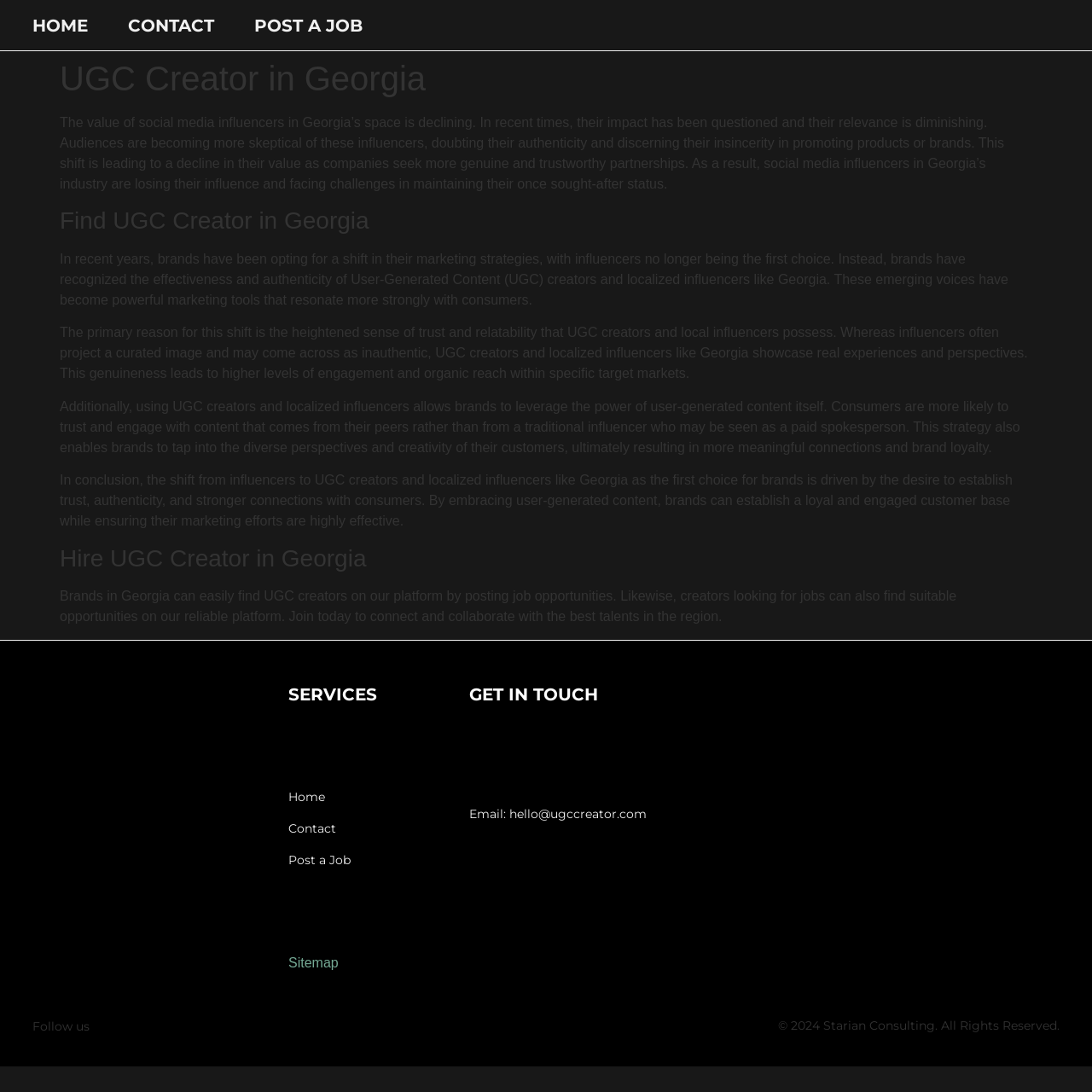Please identify the bounding box coordinates of the clickable area that will allow you to execute the instruction: "Click on the 'POST A JOB' link".

[0.233, 0.009, 0.332, 0.037]